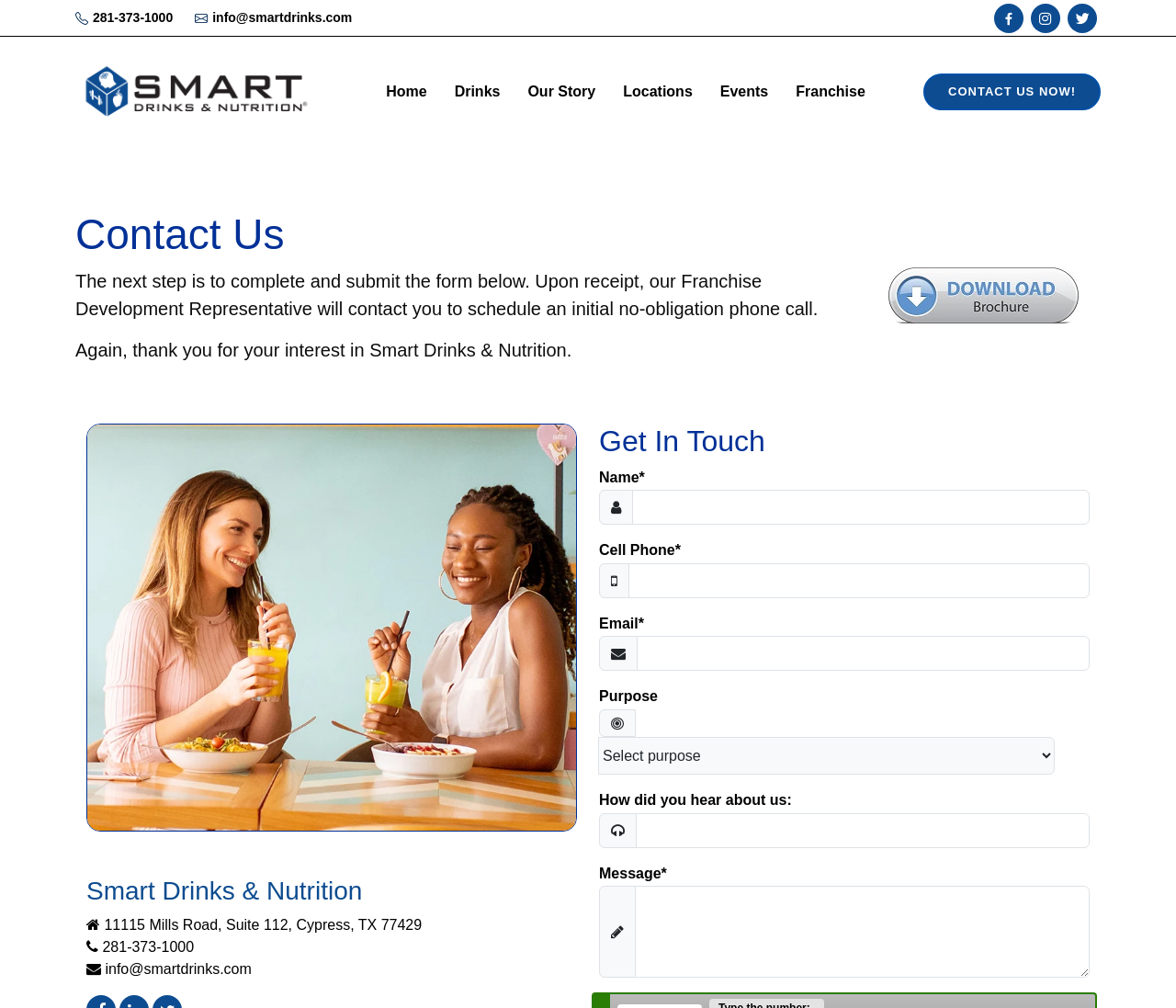Use a single word or phrase to respond to the question:
What is the email address to contact Smart Drinks?

info@smartdrinks.com